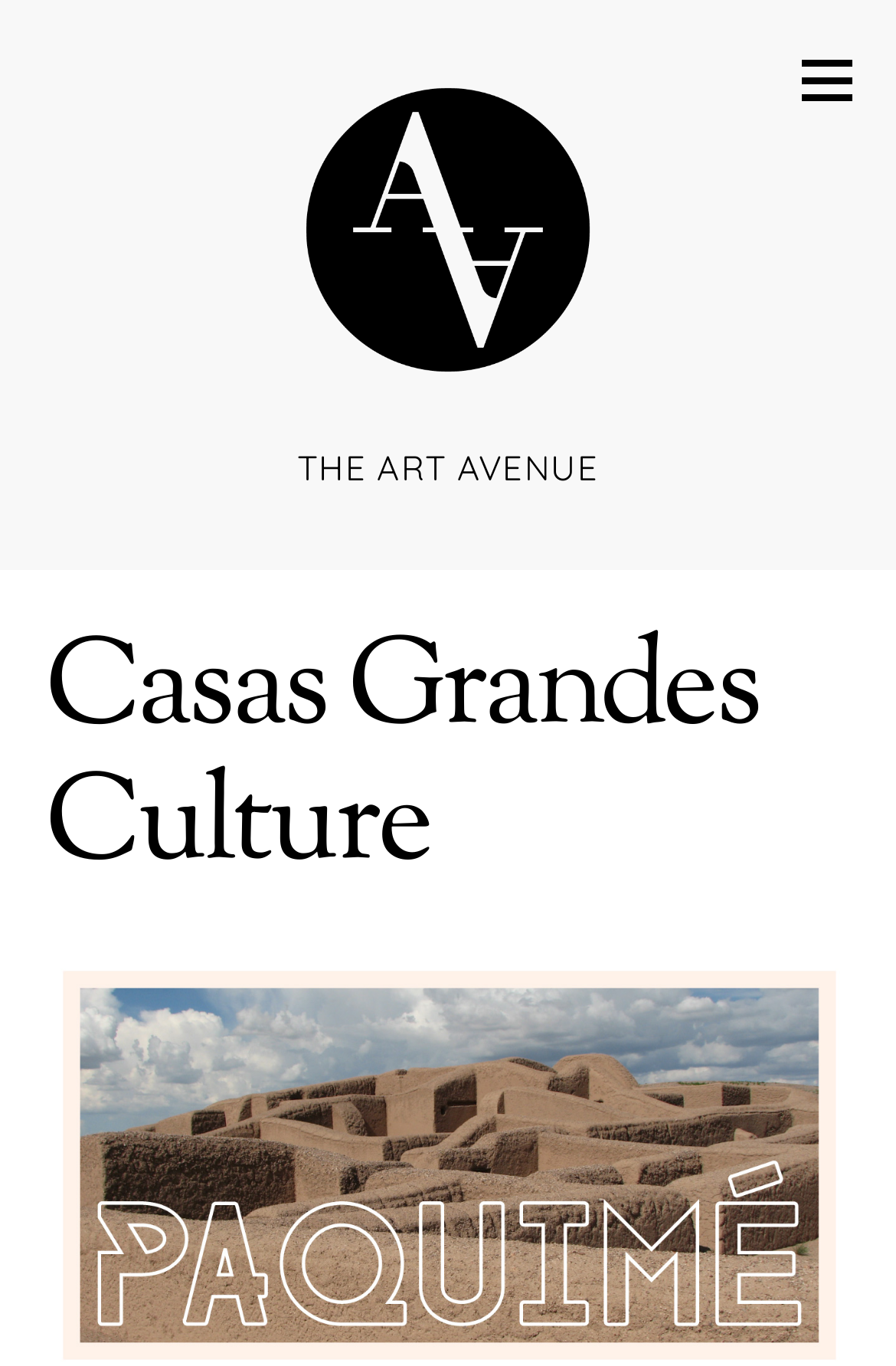Based on the element description, predict the bounding box coordinates (top-left x, top-left y, bottom-right x, bottom-right y) for the UI element in the screenshot: title="The Art Avenue"

[0.333, 0.227, 0.667, 0.291]